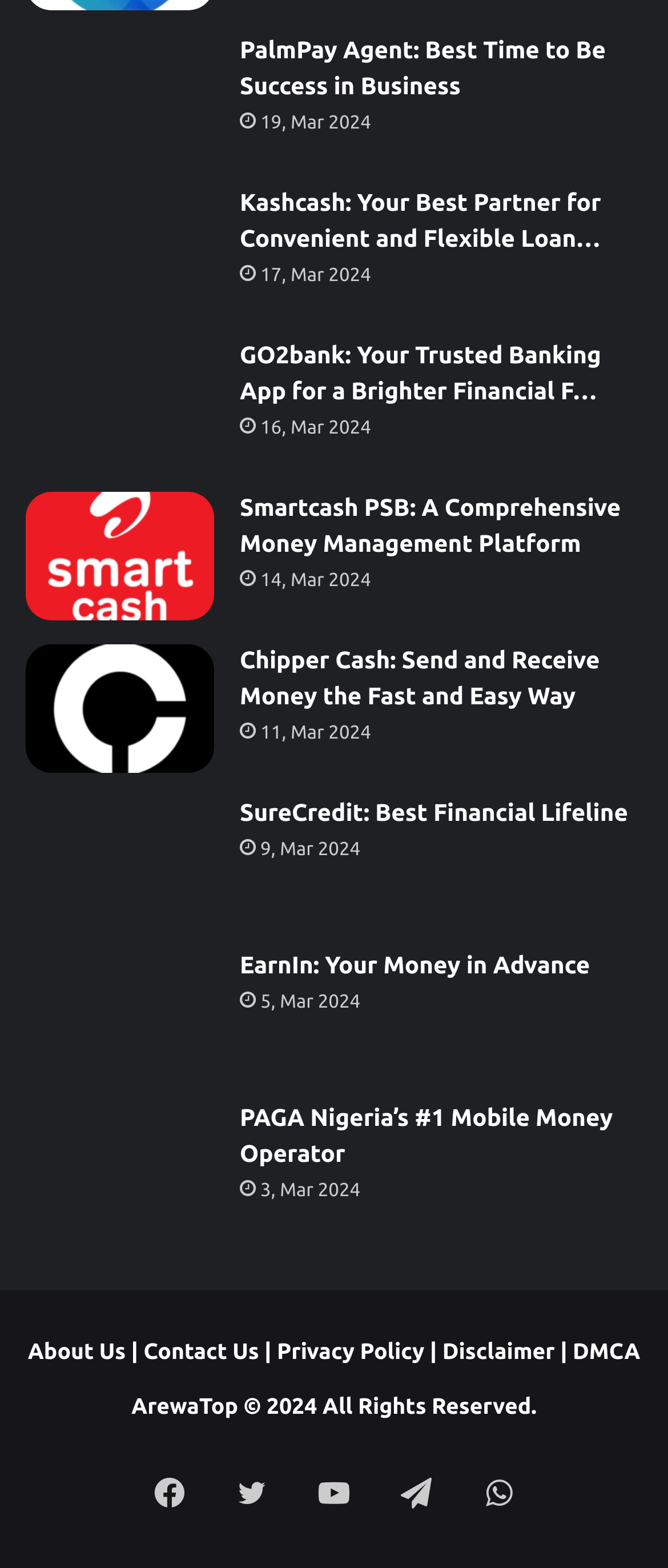Show the bounding box coordinates for the element that needs to be clicked to execute the following instruction: "Check out PAGA Nigeria’s #1 Mobile Money Operator". Provide the coordinates in the form of four float numbers between 0 and 1, i.e., [left, top, right, bottom].

[0.038, 0.703, 0.321, 0.785]